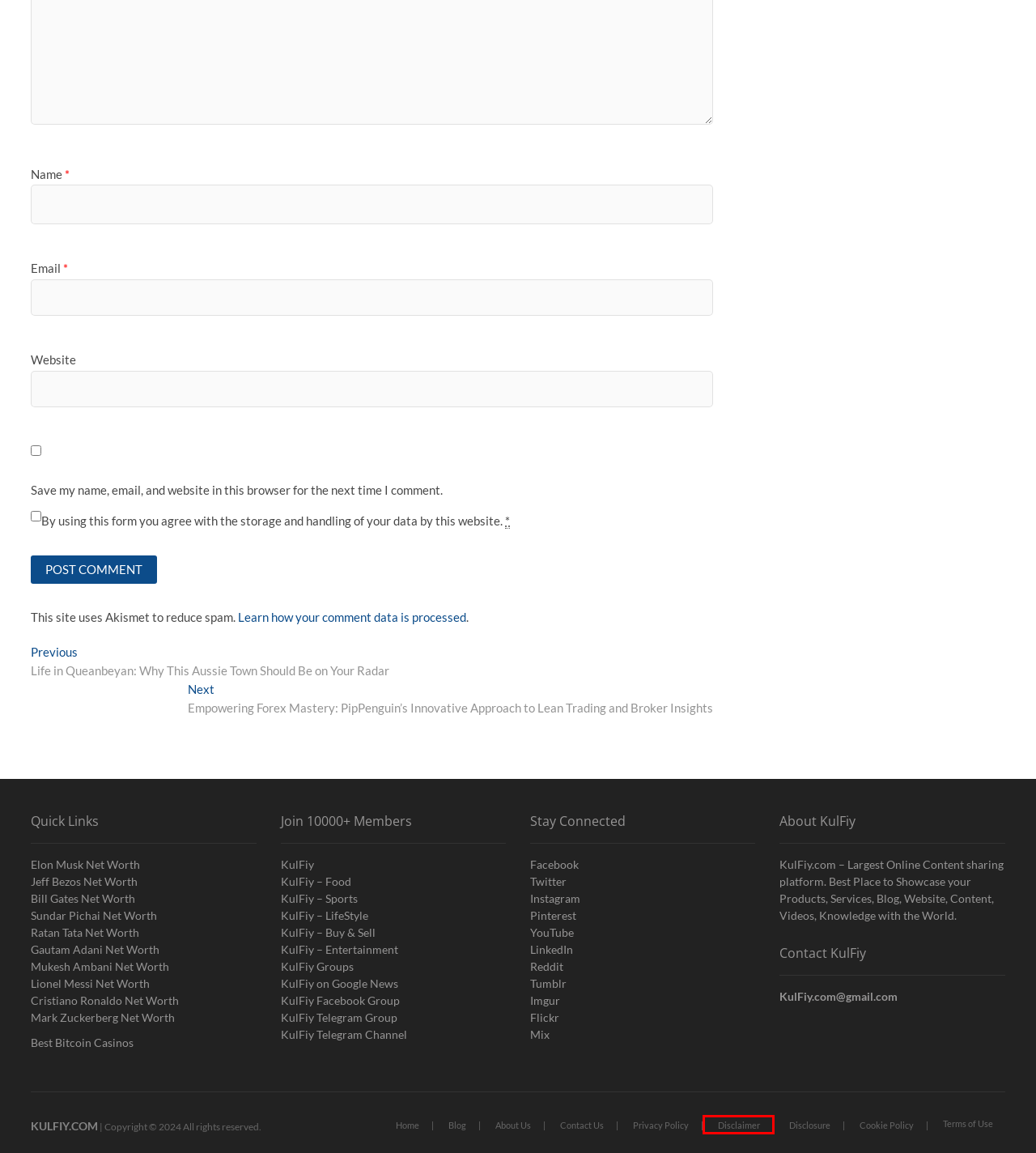Take a look at the provided webpage screenshot featuring a red bounding box around an element. Select the most appropriate webpage description for the page that loads after clicking on the element inside the red bounding box. Here are the candidates:
A. Cristiano Ronaldo Net Worth 2023, Wife, Age, Height, Weight, Children, Wiki, Biography - KULFIY.COM
B. Mark Zuckerberg Net Worth 2024, Wife, Metaverse, House, Age, Biography - KULFIY.COM
C. Life in Queanbeyan: Why This Aussie Town Should Be on Your Radar - KULFIY.COM
D. About Us
E. Ratan Tata Net Worth 2023, Companies, Wife, Age, Wiki, Biography - KULFIY.COM
F. Cookie Policy - KULFIY.COM
G. Disclaimer - Kulfiy.com
H. Sundar Pichai Net Worth 2024, Salary, Education, Age, Wife, Family, Biography and More - KULFIY.COM

G